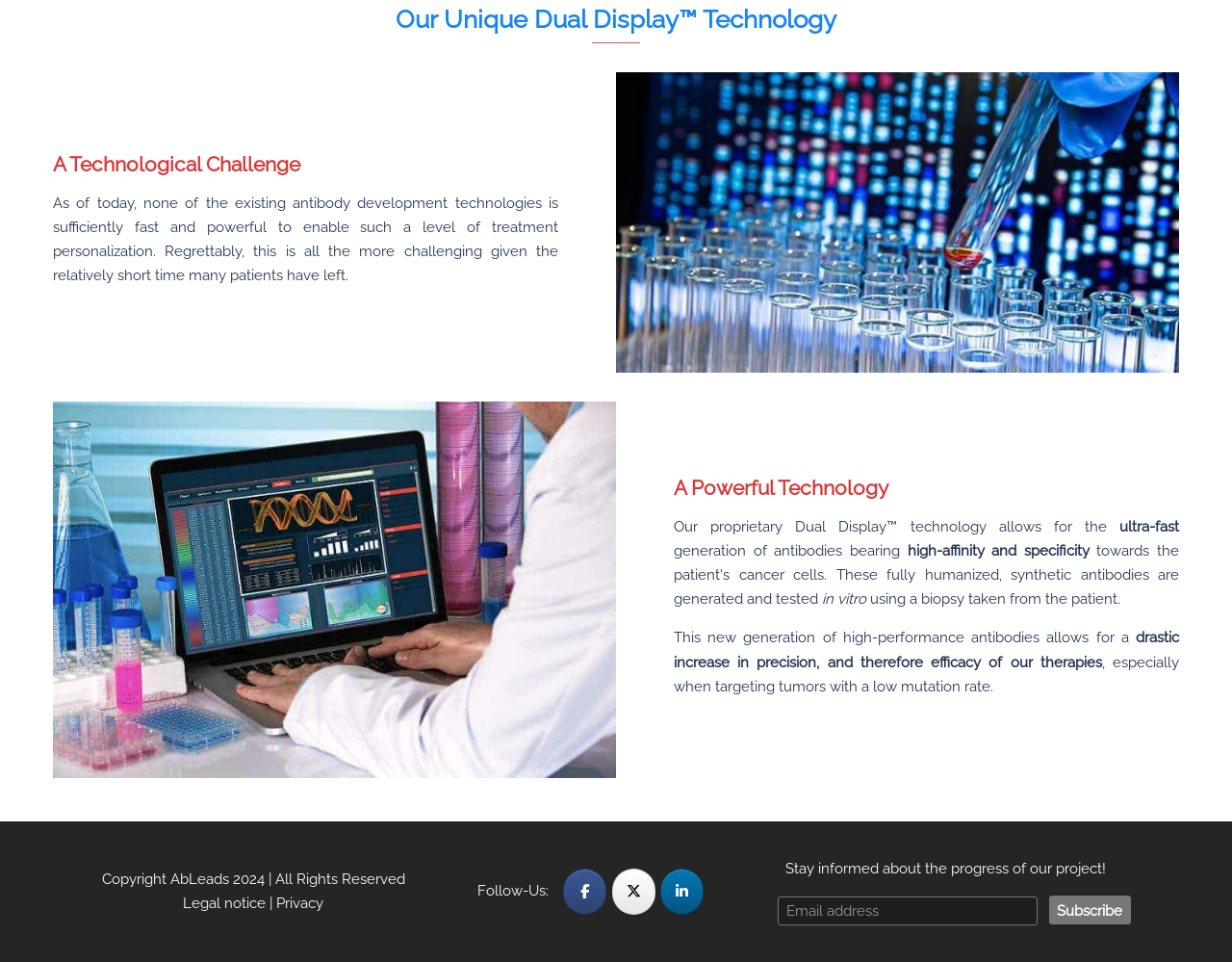What is the main technology described on this webpage?
Look at the image and answer the question with a single word or phrase.

Dual Display